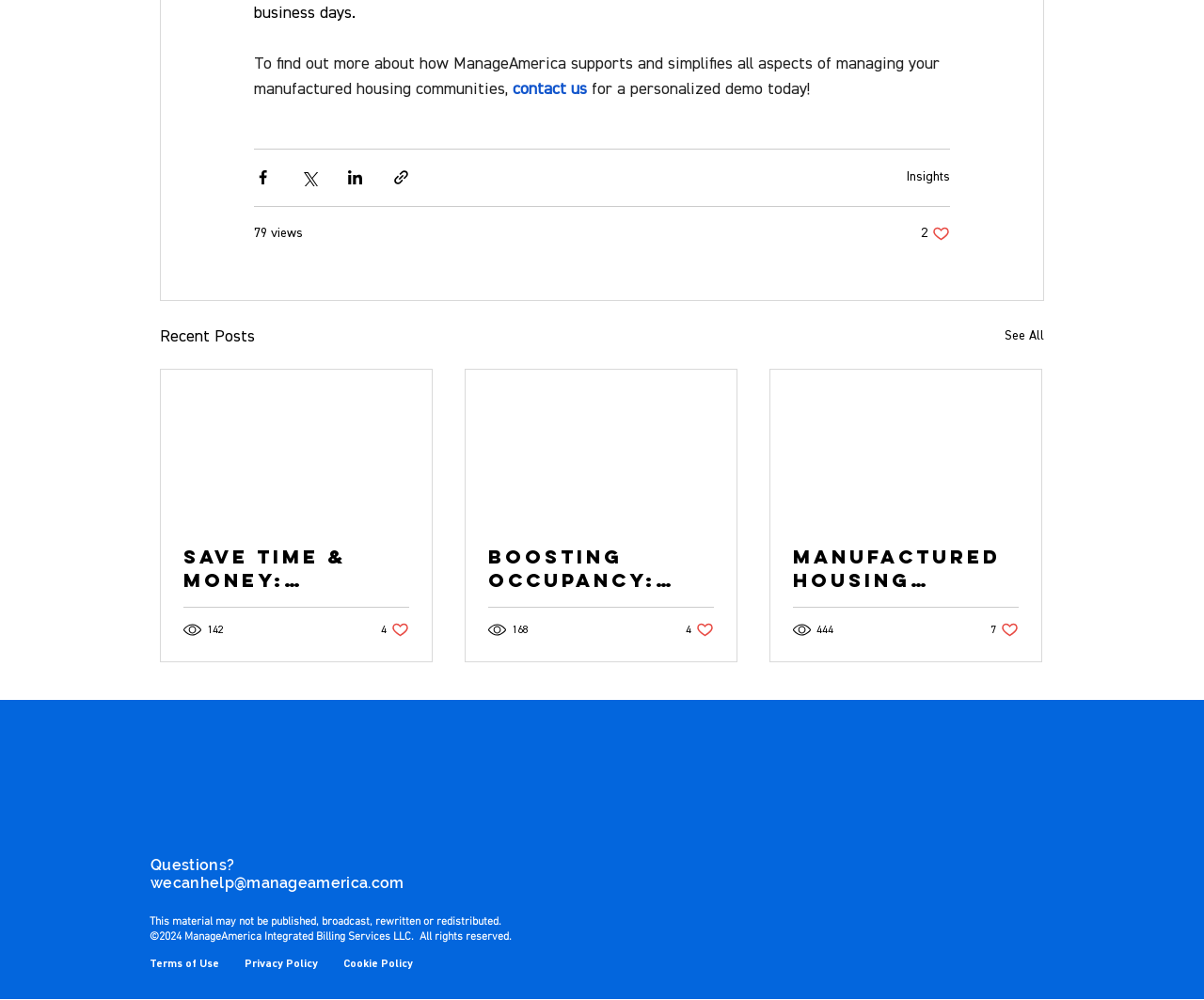Please determine the bounding box coordinates of the element to click on in order to accomplish the following task: "Read more about EV's not able to charge during frigid temperatures". Ensure the coordinates are four float numbers ranging from 0 to 1, i.e., [left, top, right, bottom].

None